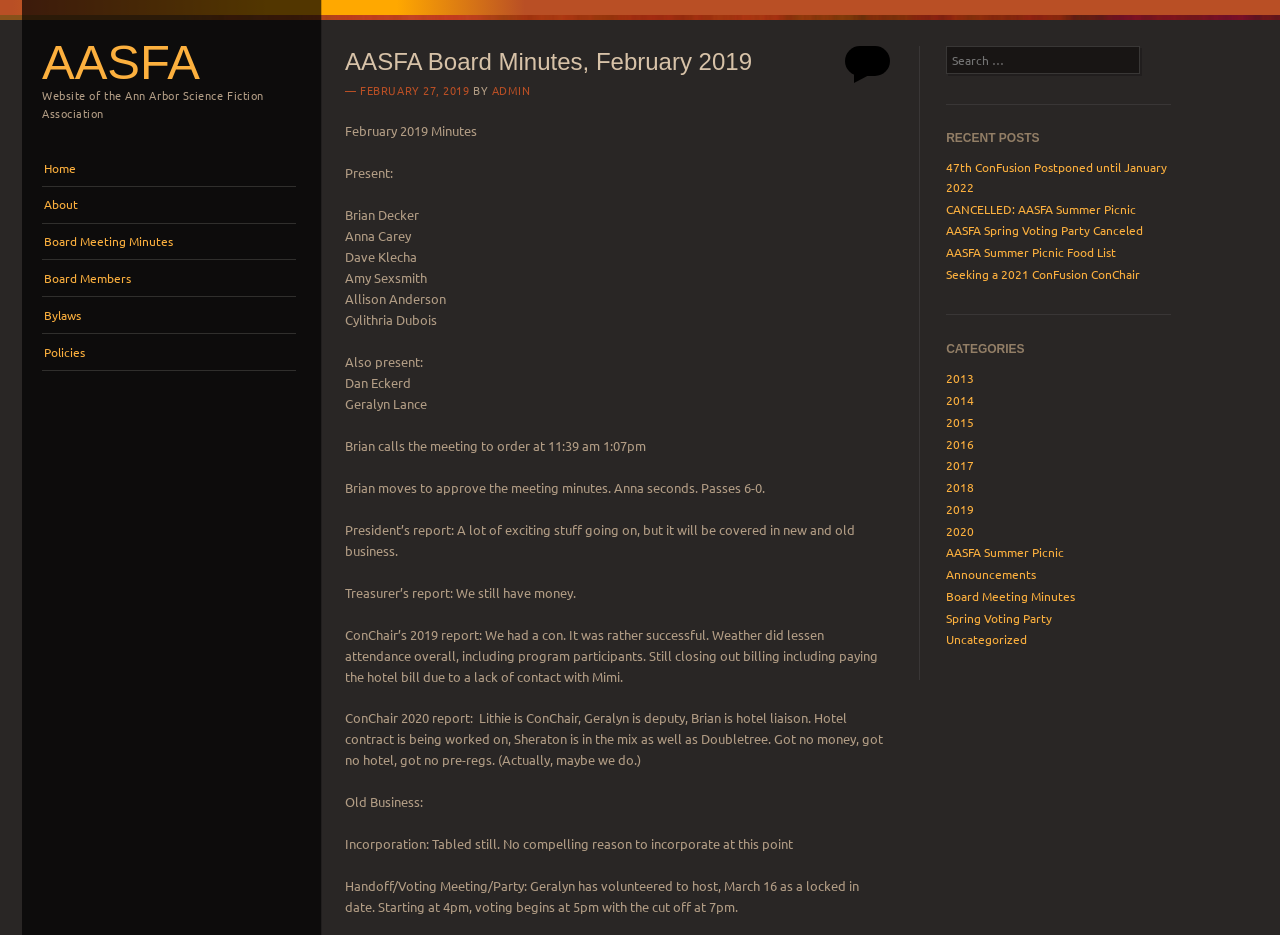Locate the UI element described by Seeking a 2021 ConFusion ConChair in the provided webpage screenshot. Return the bounding box coordinates in the format (top-left x, top-left y, bottom-right x, bottom-right y), ensuring all values are between 0 and 1.

[0.739, 0.284, 0.891, 0.301]